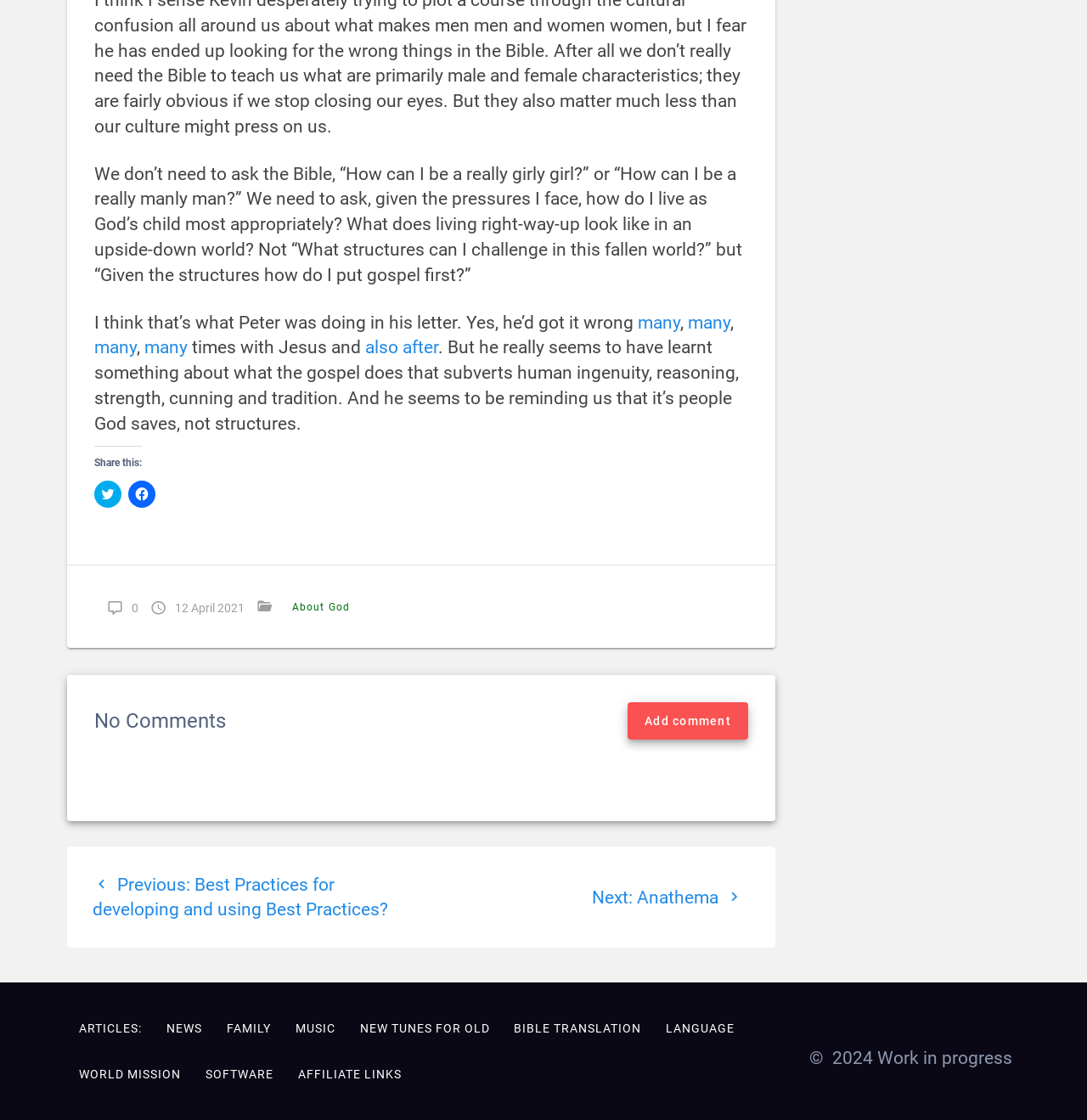Can you find the bounding box coordinates for the element that needs to be clicked to execute this instruction: "View essay sample"? The coordinates should be given as four float numbers between 0 and 1, i.e., [left, top, right, bottom].

None